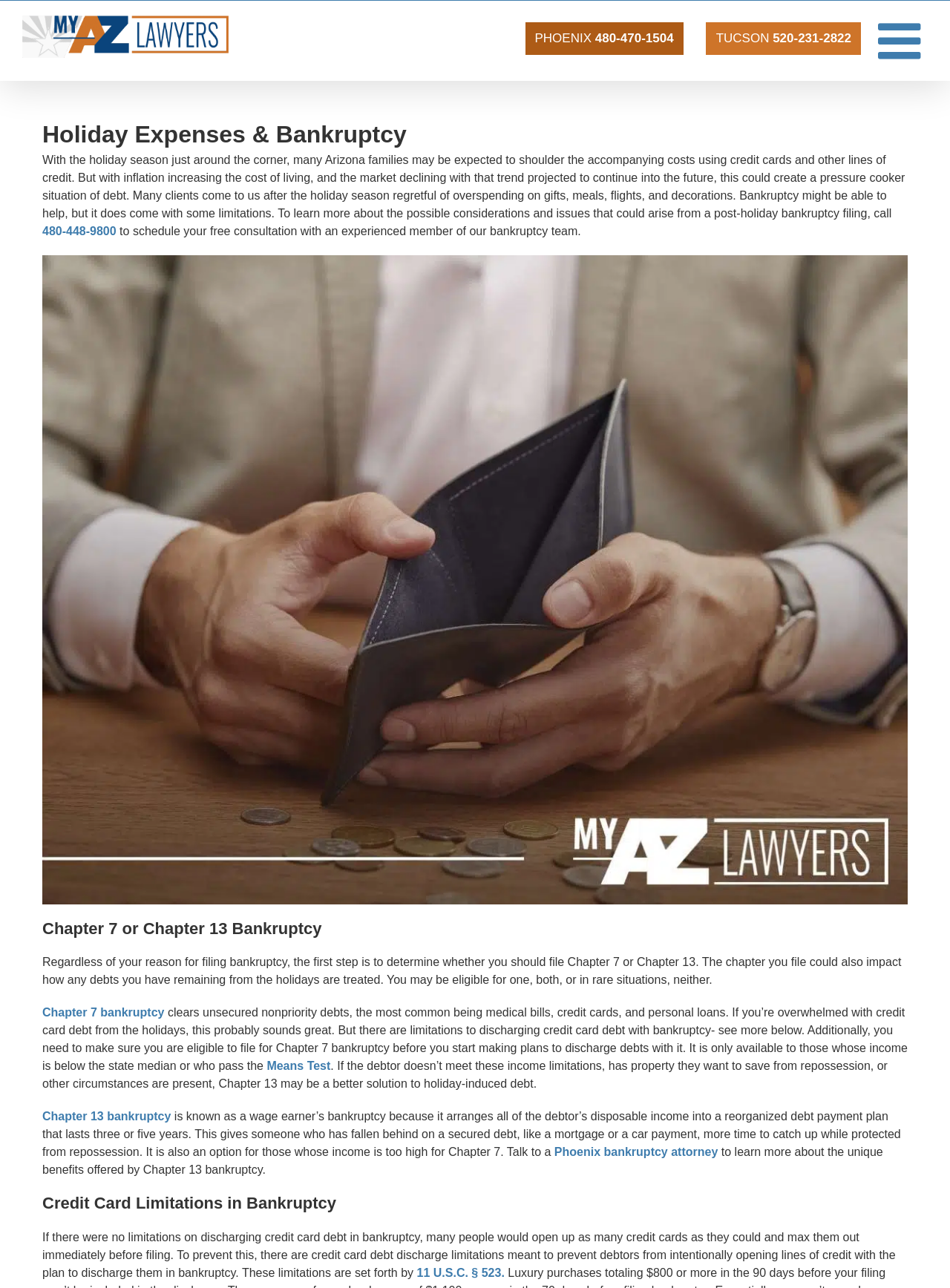Provide your answer in a single word or phrase: 
What is the statute cited in the webpage regarding credit card debt discharge limitations?

11 U.S.C. § 523